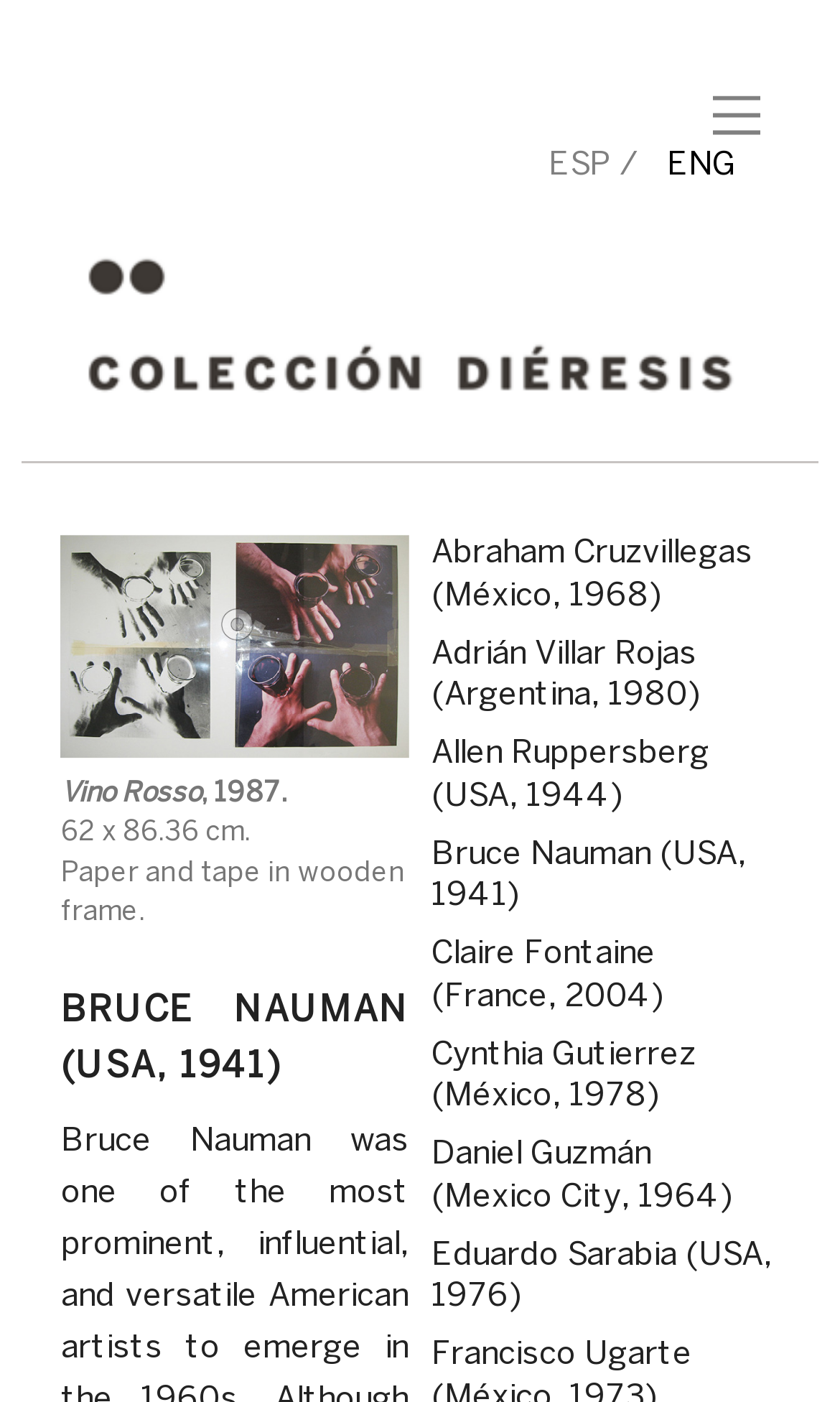Please use the details from the image to answer the following question comprehensively:
What is the language of the webpage?

The language of the webpage can be determined by the presence of links 'ESP' and 'ENG' at the top of the webpage, which suggest that the webpage is available in both English and Spanish.